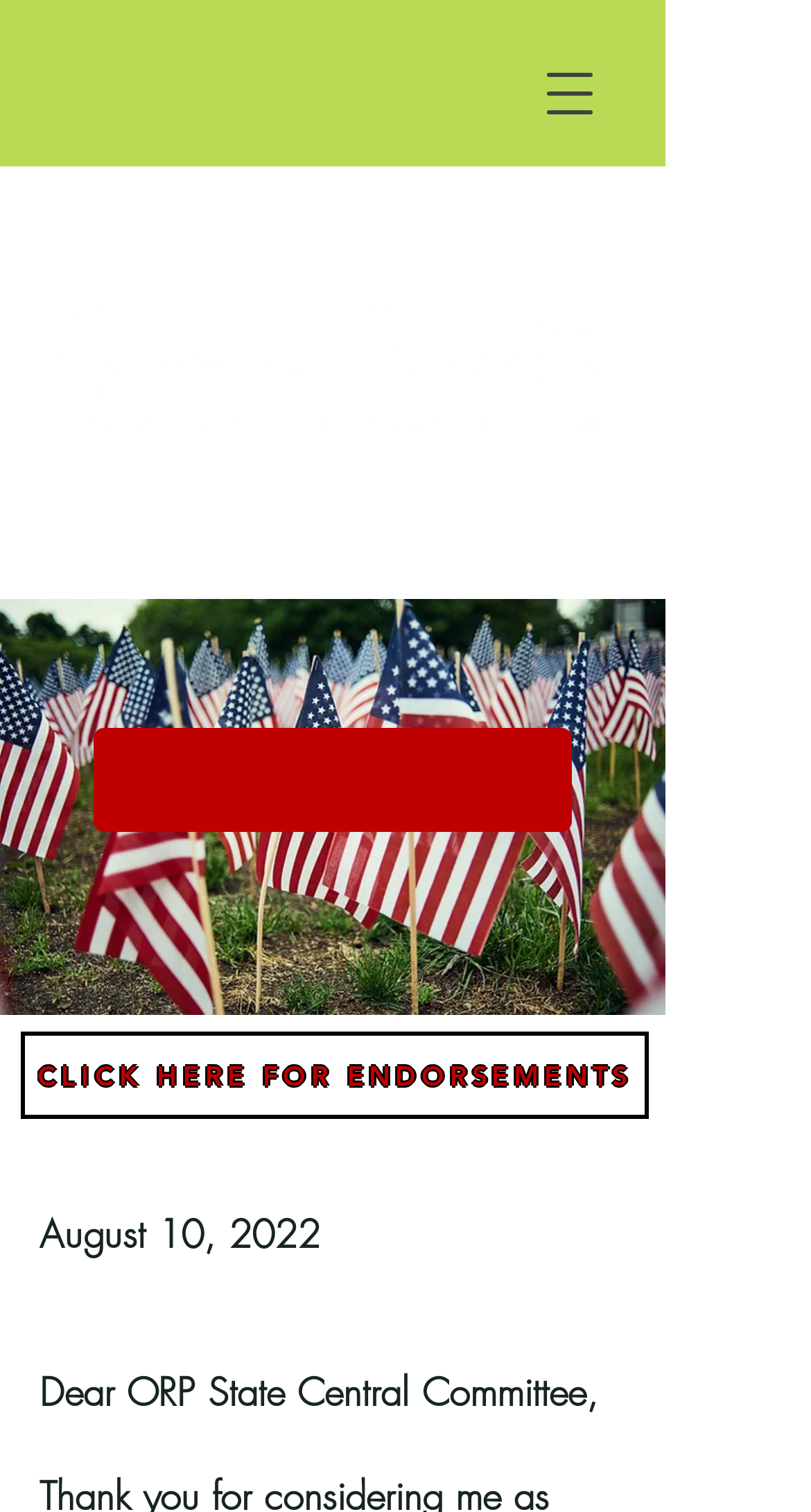What is the image description?
Refer to the image and offer an in-depth and detailed answer to the question.

An image element has a description 'American Flags', which implies that the image is related to American flags.